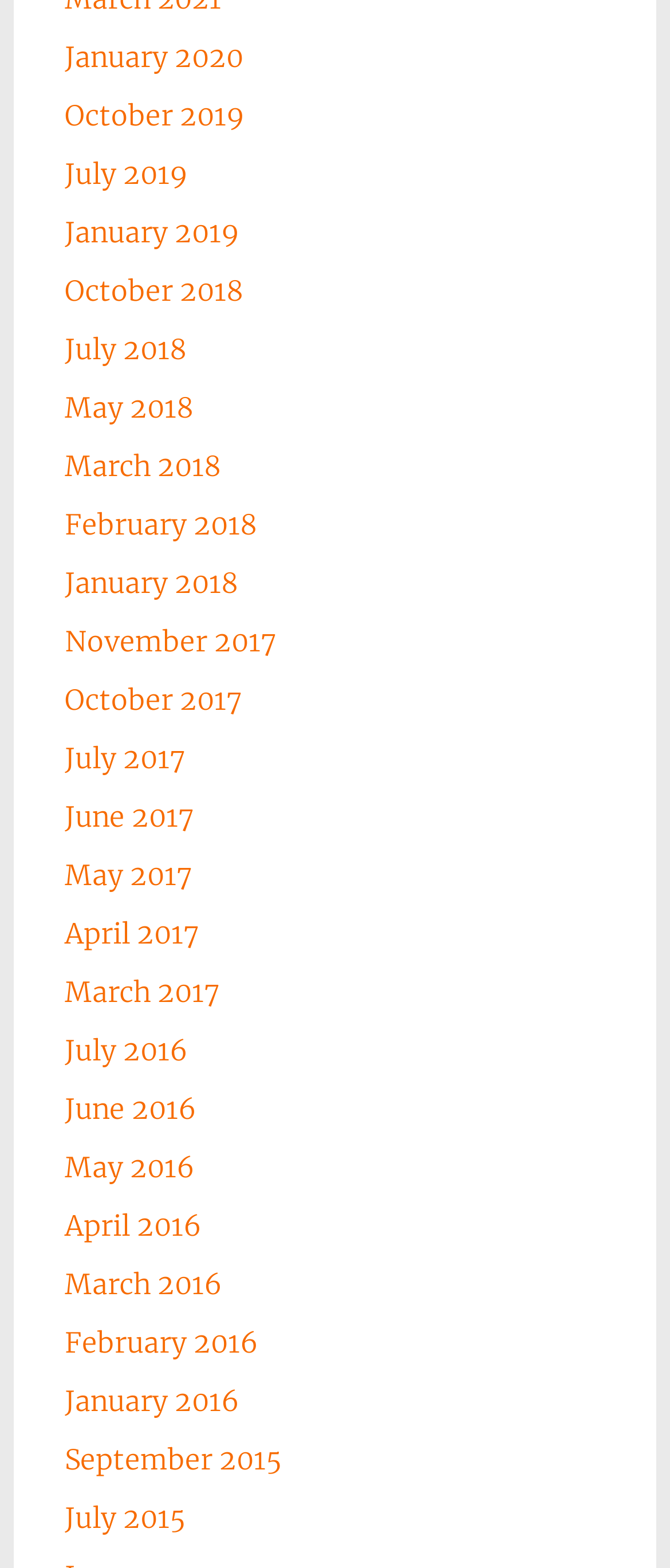Determine the bounding box coordinates of the section to be clicked to follow the instruction: "view January 2020". The coordinates should be given as four float numbers between 0 and 1, formatted as [left, top, right, bottom].

[0.097, 0.025, 0.364, 0.047]